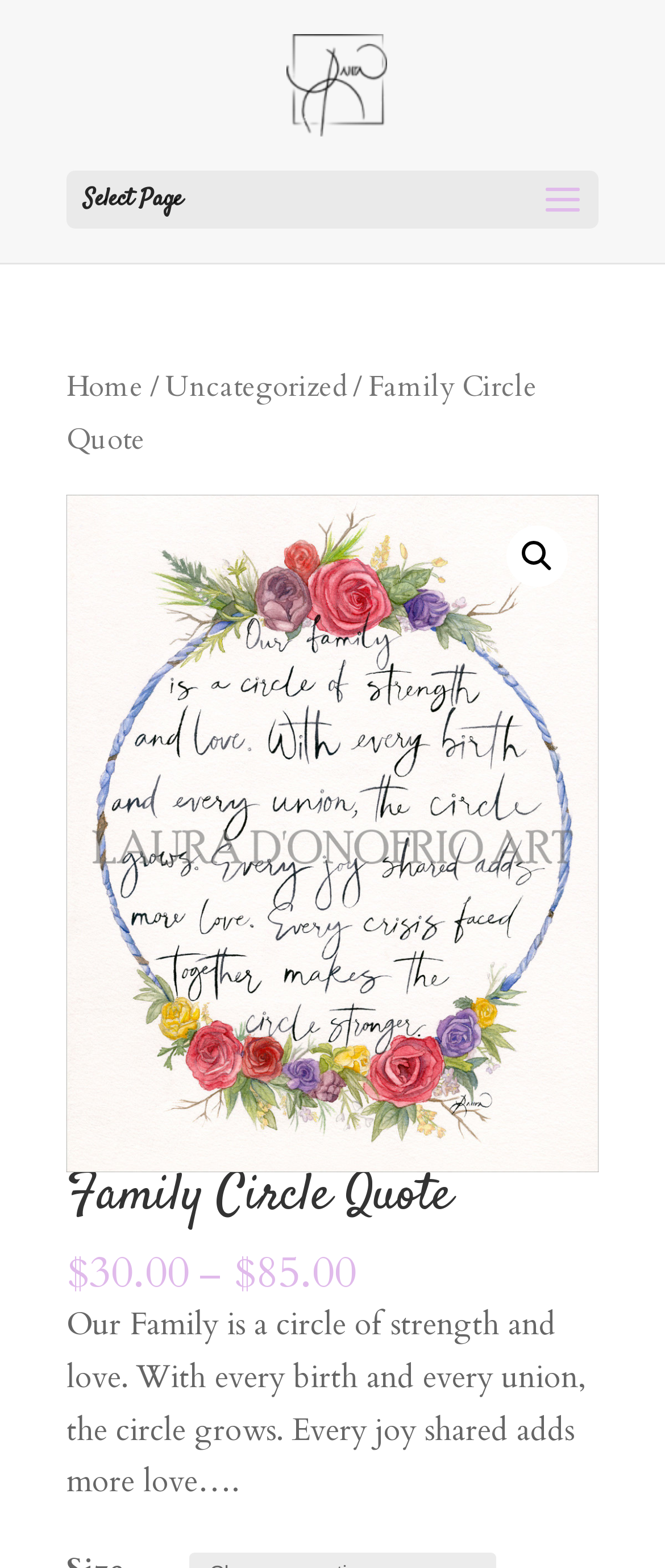What is the theme of the artwork?
Please provide a single word or phrase answer based on the image.

Family Circle